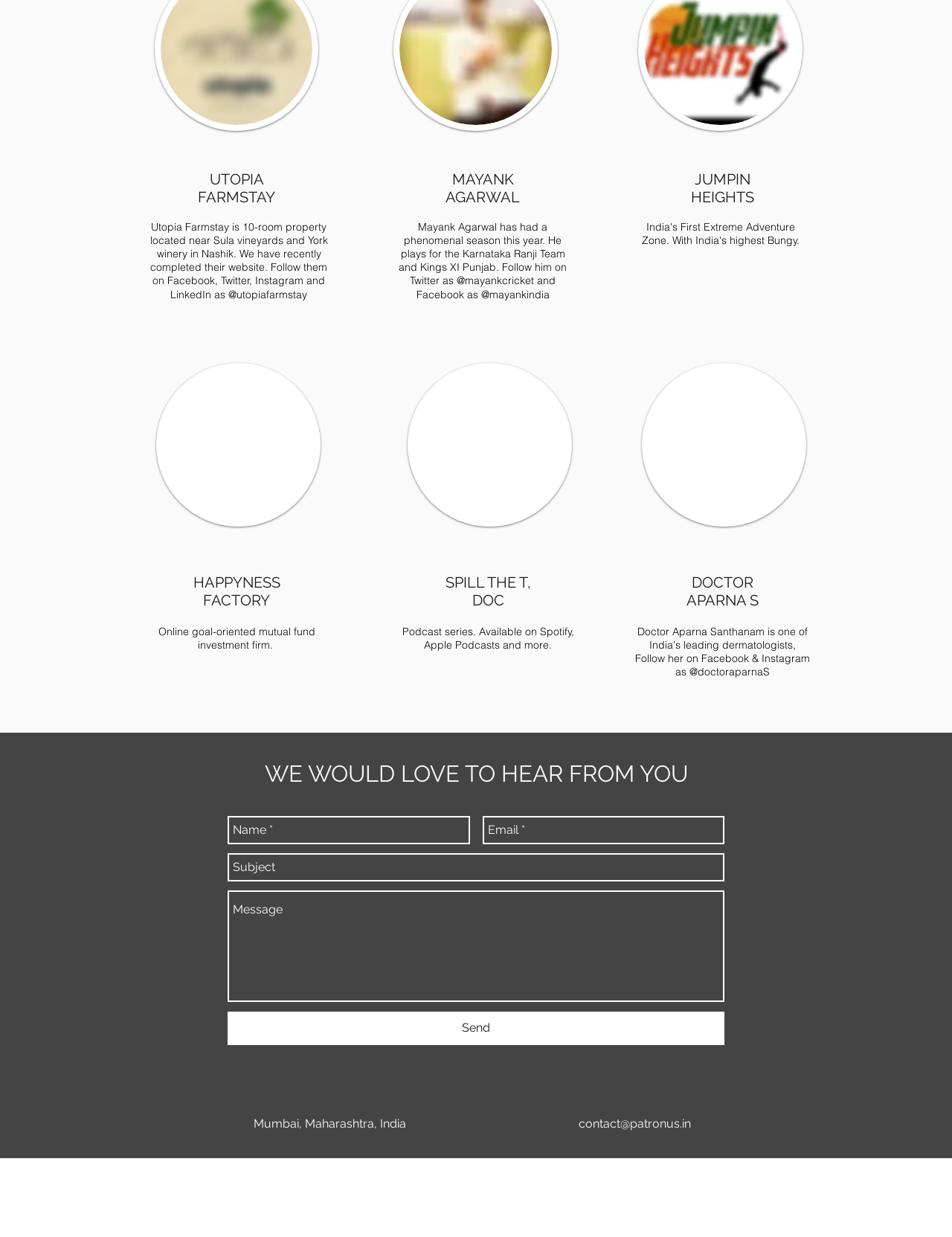Locate the bounding box coordinates of the clickable region necessary to complete the following instruction: "Check the location". Provide the coordinates in the format of four float numbers between 0 and 1, i.e., [left, top, right, bottom].

[0.421, 0.638, 0.581, 0.65]